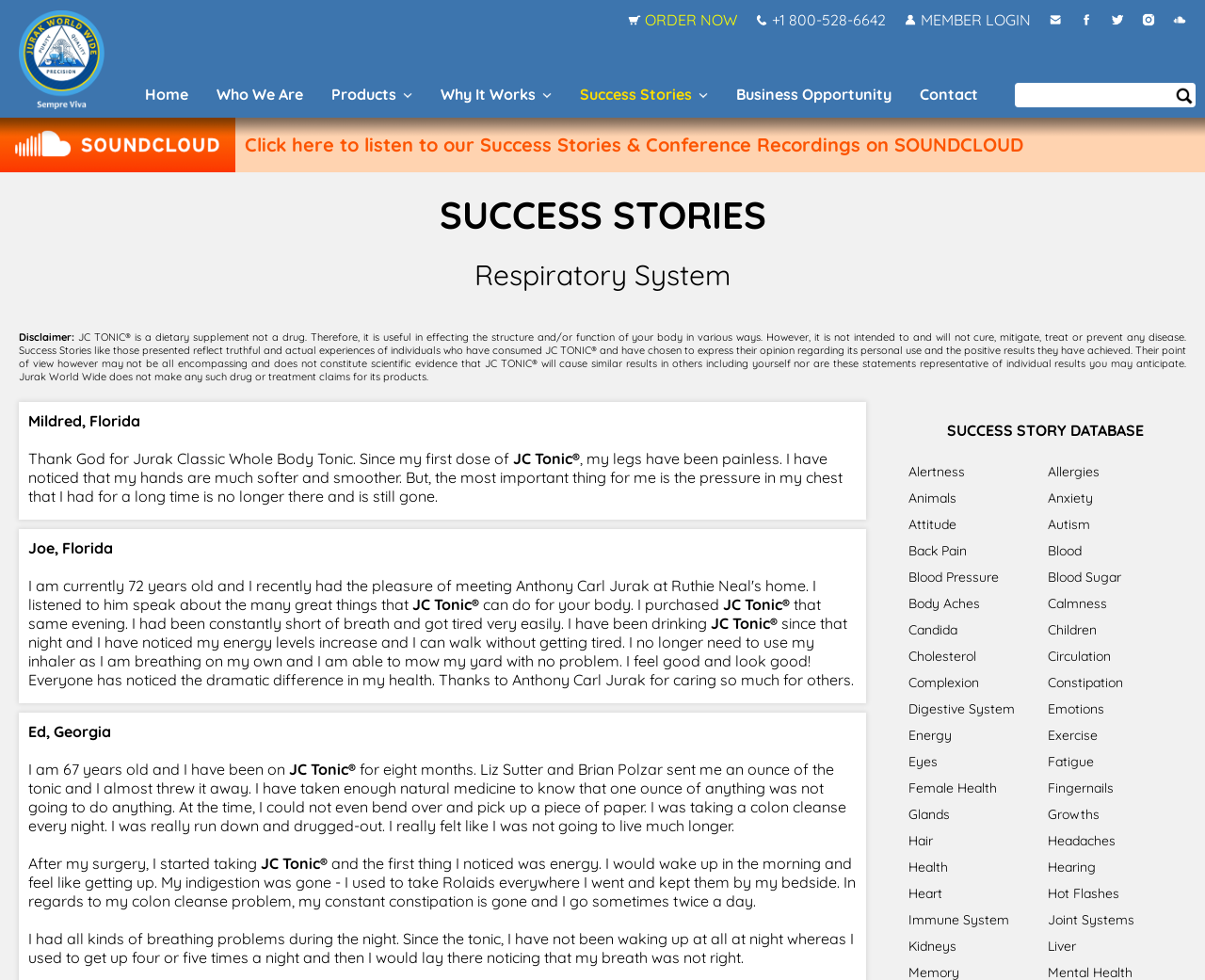Find the bounding box coordinates of the element to click in order to complete this instruction: "Login as a member". The bounding box coordinates must be four float numbers between 0 and 1, denoted as [left, top, right, bottom].

[0.746, 0.011, 0.863, 0.03]